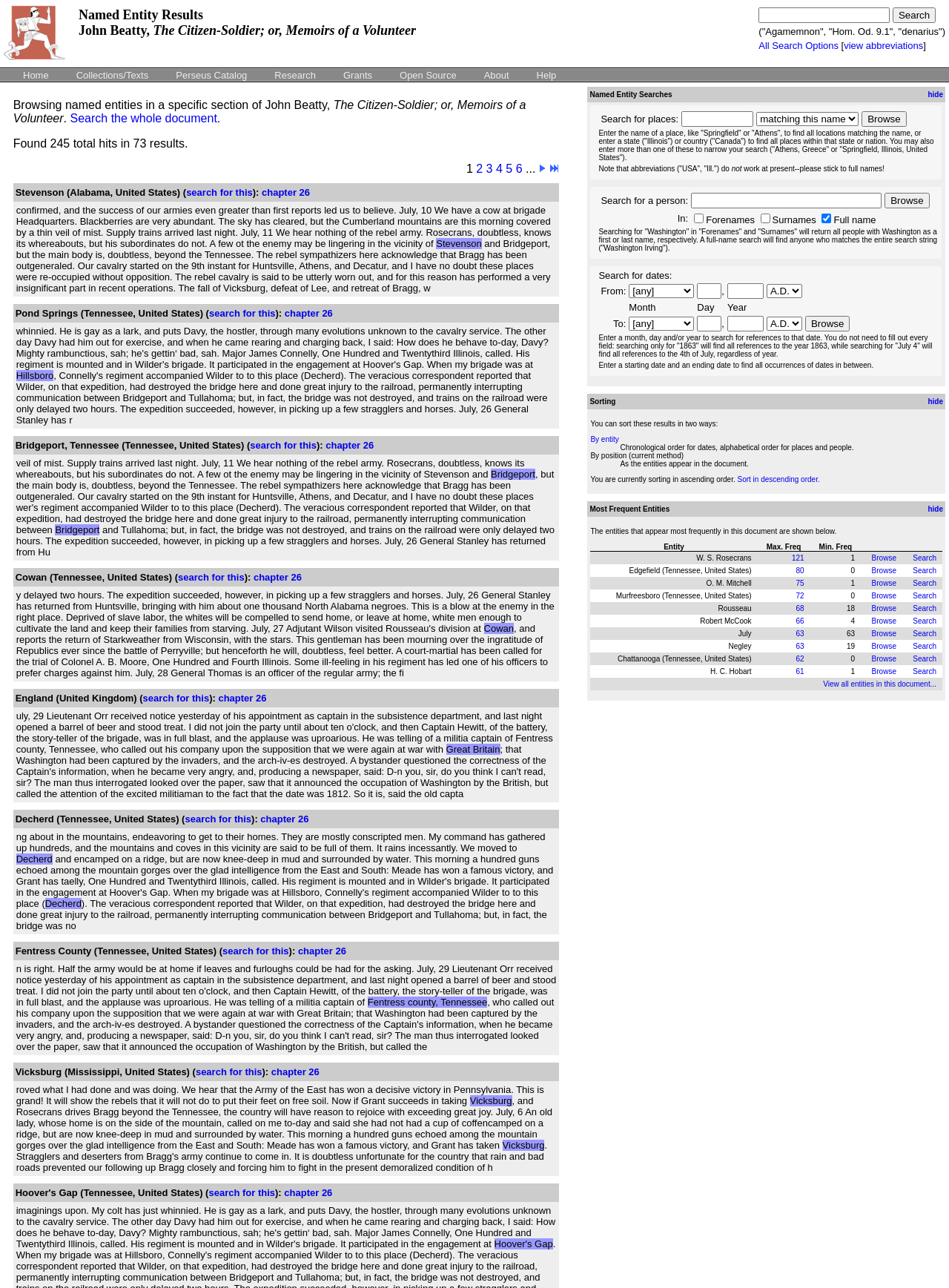What are the three options for searching a person's name?
Kindly answer the question with as much detail as you can.

The webpage provides three options for searching a person's name: Forenames, Surnames, and Full name. These options are presented as checkboxes, allowing the user to select one or more of them to search for a person's name.